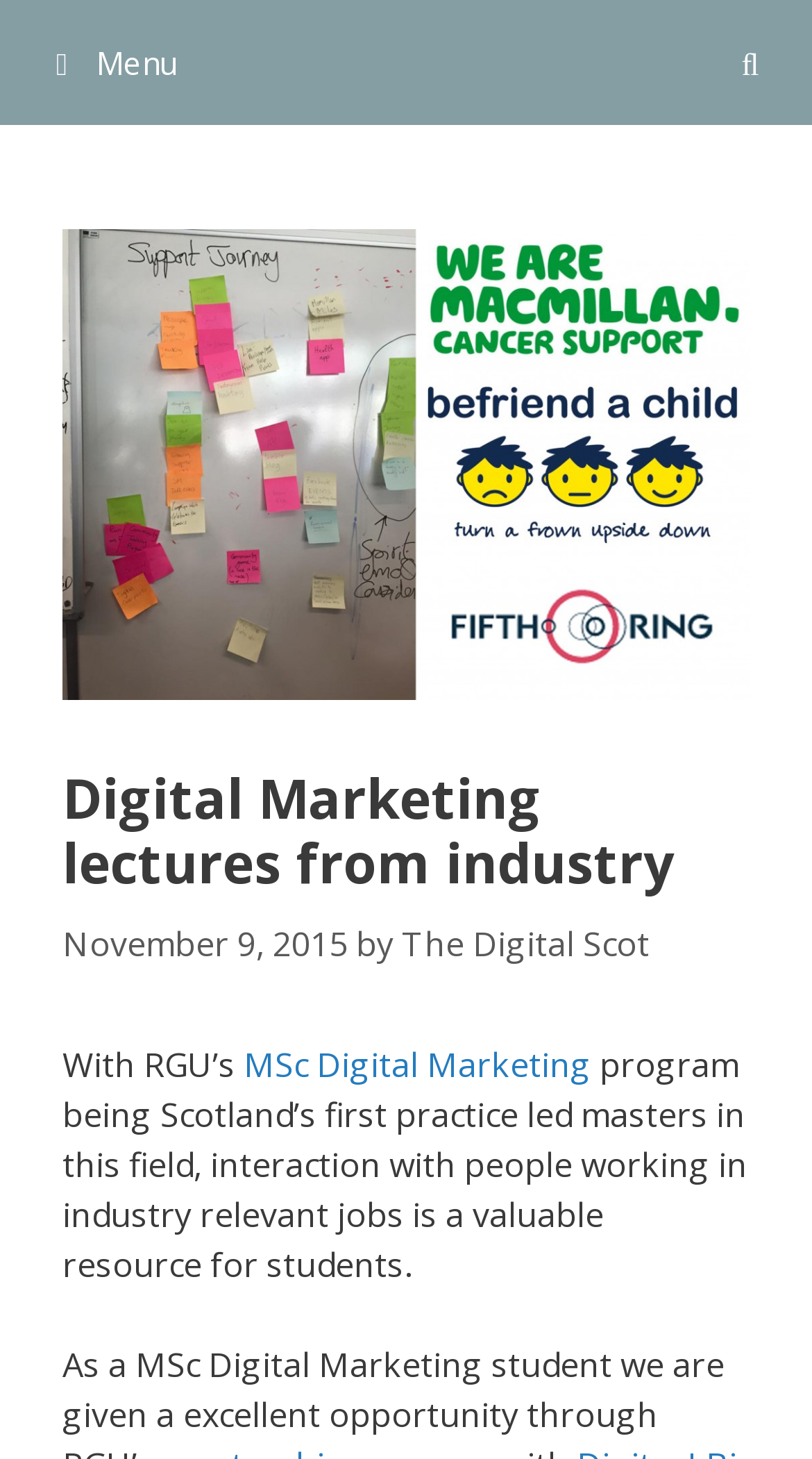Please determine the primary heading and provide its text.

Digital Marketing lectures from industry